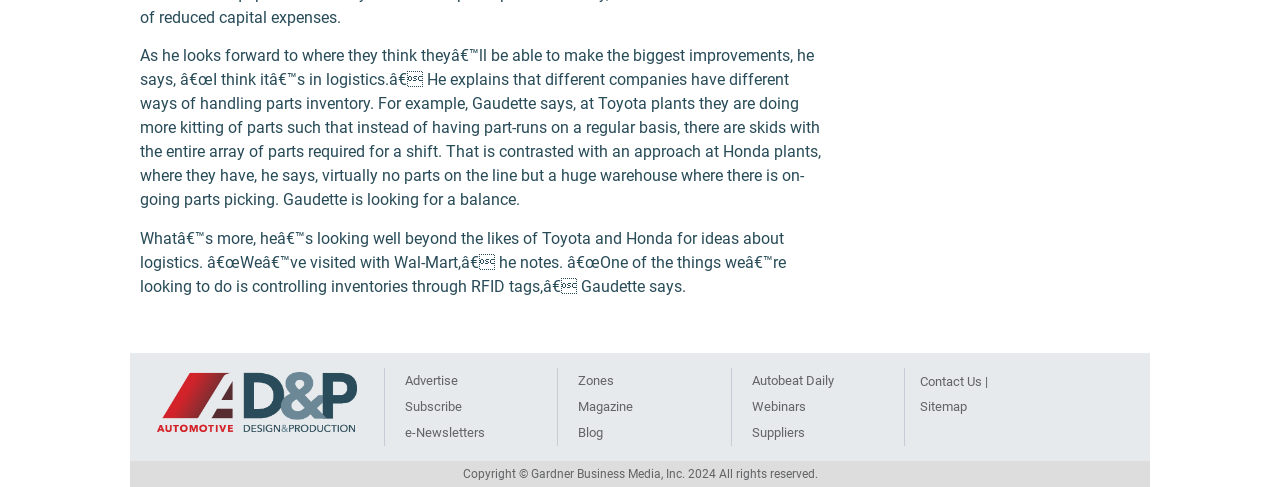Provide the bounding box coordinates of the HTML element this sentence describes: "Autobeat Daily". The bounding box coordinates consist of four float numbers between 0 and 1, i.e., [left, top, right, bottom].

[0.572, 0.755, 0.706, 0.809]